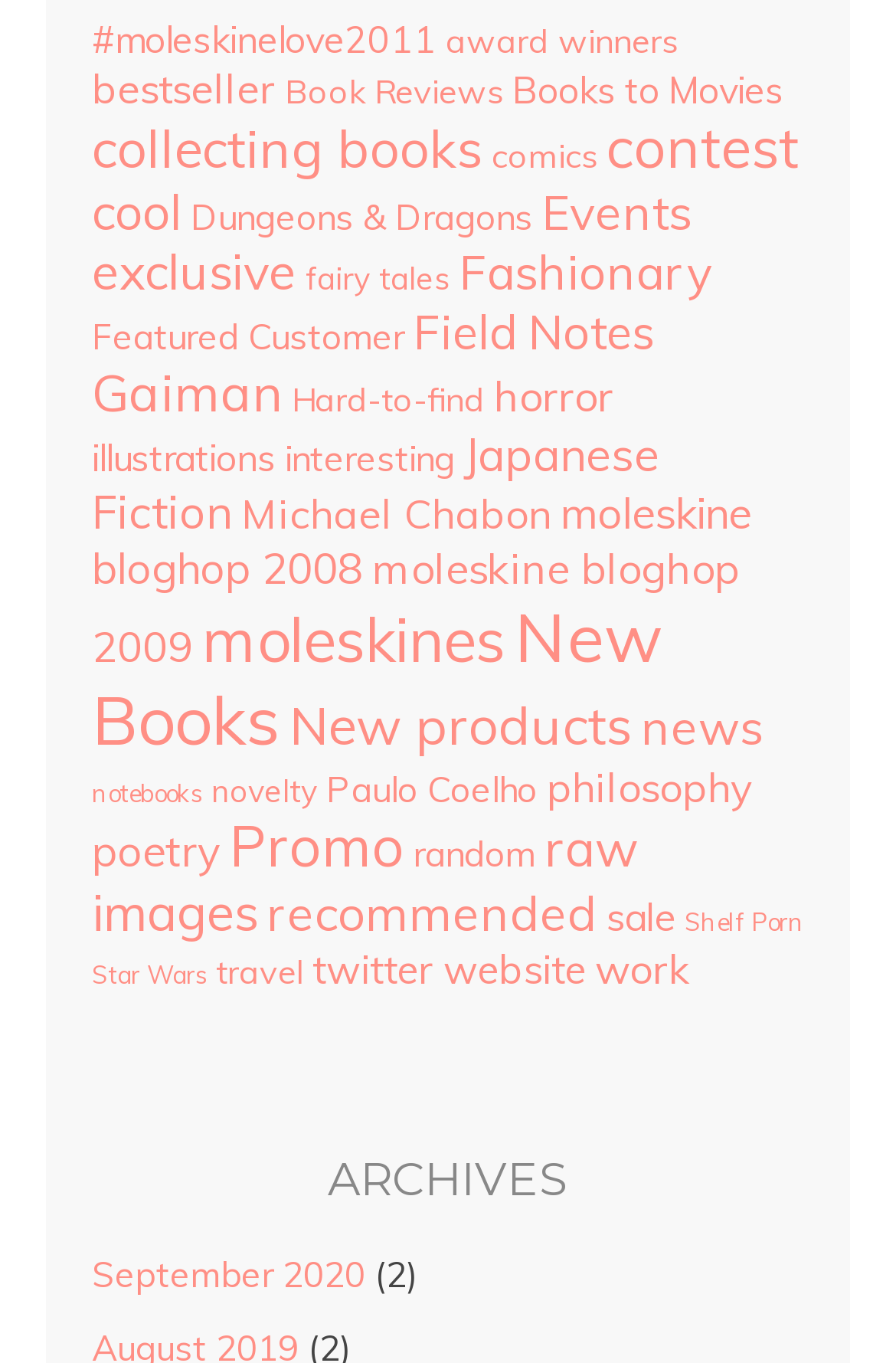How many categories are related to books?
Based on the image, answer the question with as much detail as possible.

I looked at the text of each link and found that 'Book Reviews', 'Books to Movies', 'Dungeons & Dragons', 'Gaiman', and 'Michael Chabon' are all related to books. There may be more, but these are the ones I found.